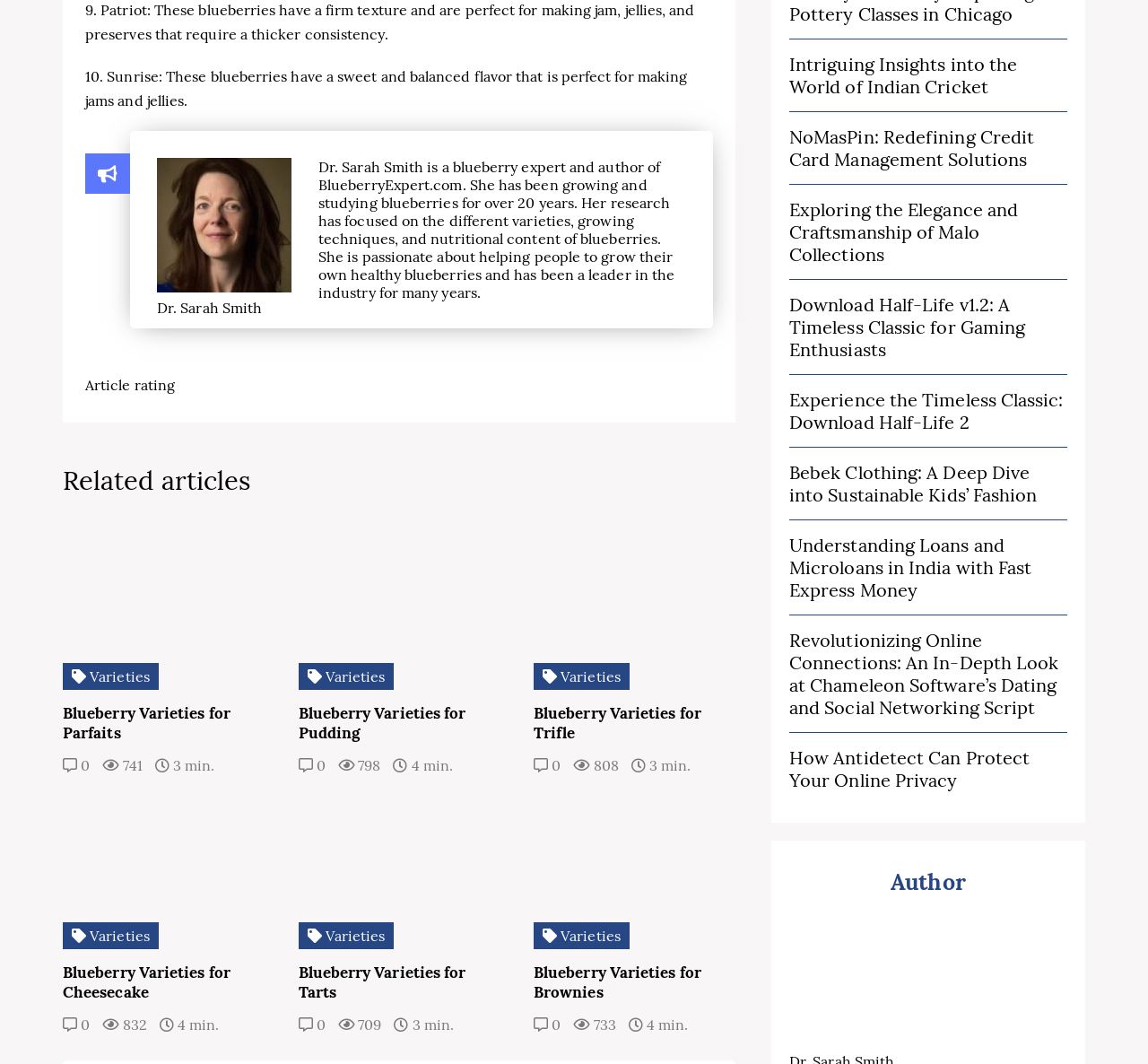Identify the bounding box of the HTML element described here: "social media top tips". Provide the coordinates as four float numbers between 0 and 1: [left, top, right, bottom].

None